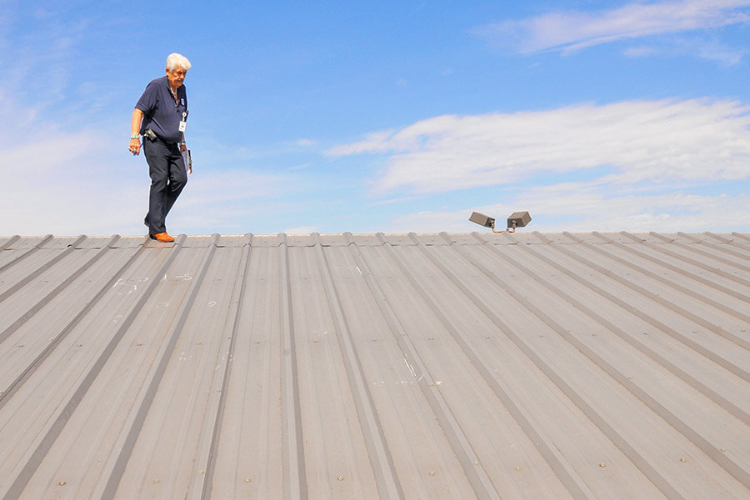Explain what the image portrays in a detailed manner.

The image depicts a professional inspecting a metal roof on a clear day, highlighting the importance of regular maintenance and oversight in roofing projects. The individual, dressed in a blue shirt and dark pants, carefully navigates the slanted metal surface, symbolizing the intricacies involved in roof inspections and repairs. Above, the bright blue sky is dotted with a few wispy clouds, emphasizing the outdoor setting. This visual underscores the central message about hiring experienced roofing contractors, as outlined in the surrounding content, which stresses the need for expertise in ensuring the safety and integrity of home exteriors during roof replacement projects.